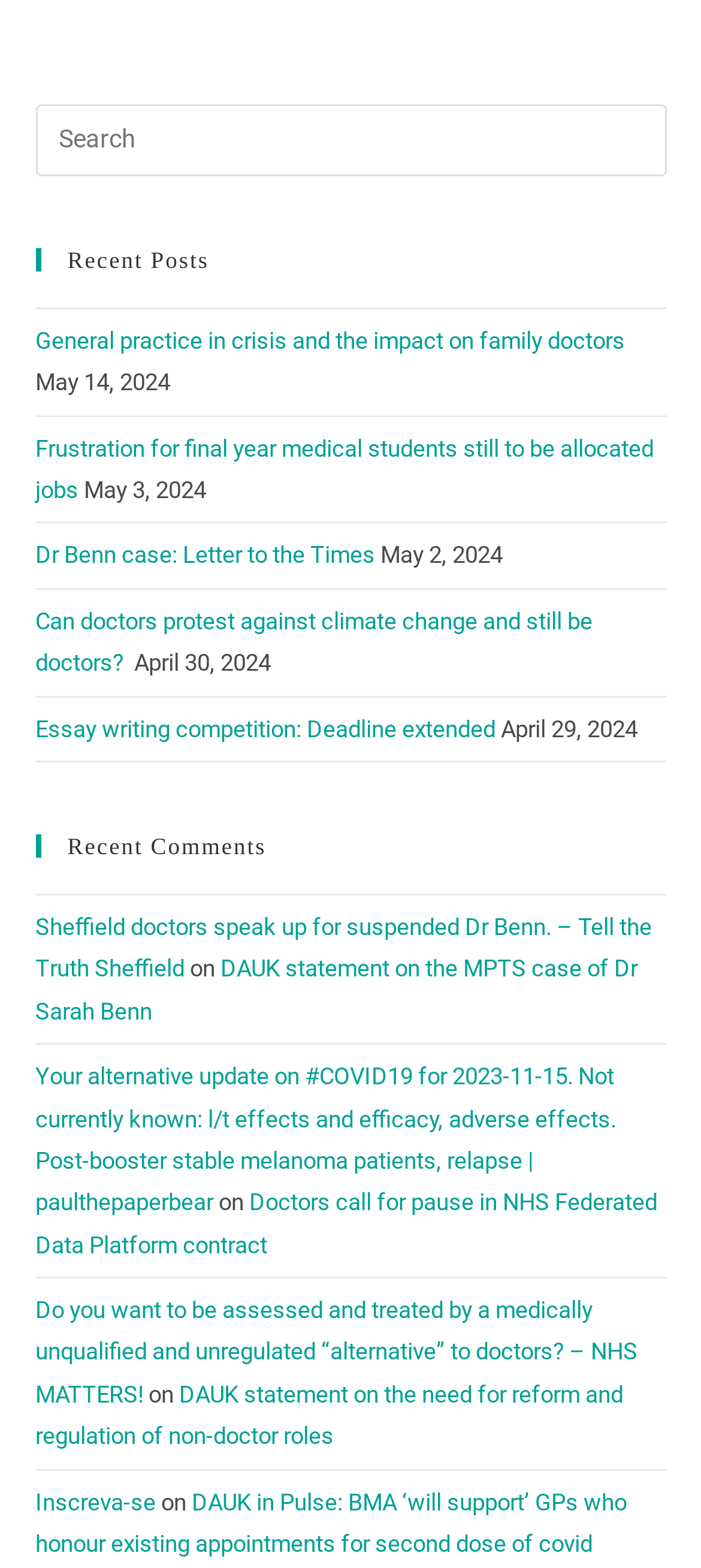Extract the bounding box coordinates for the UI element described by the text: "Inscreva-se". The coordinates should be in the form of [left, top, right, bottom] with values between 0 and 1.

[0.05, 0.949, 0.222, 0.966]